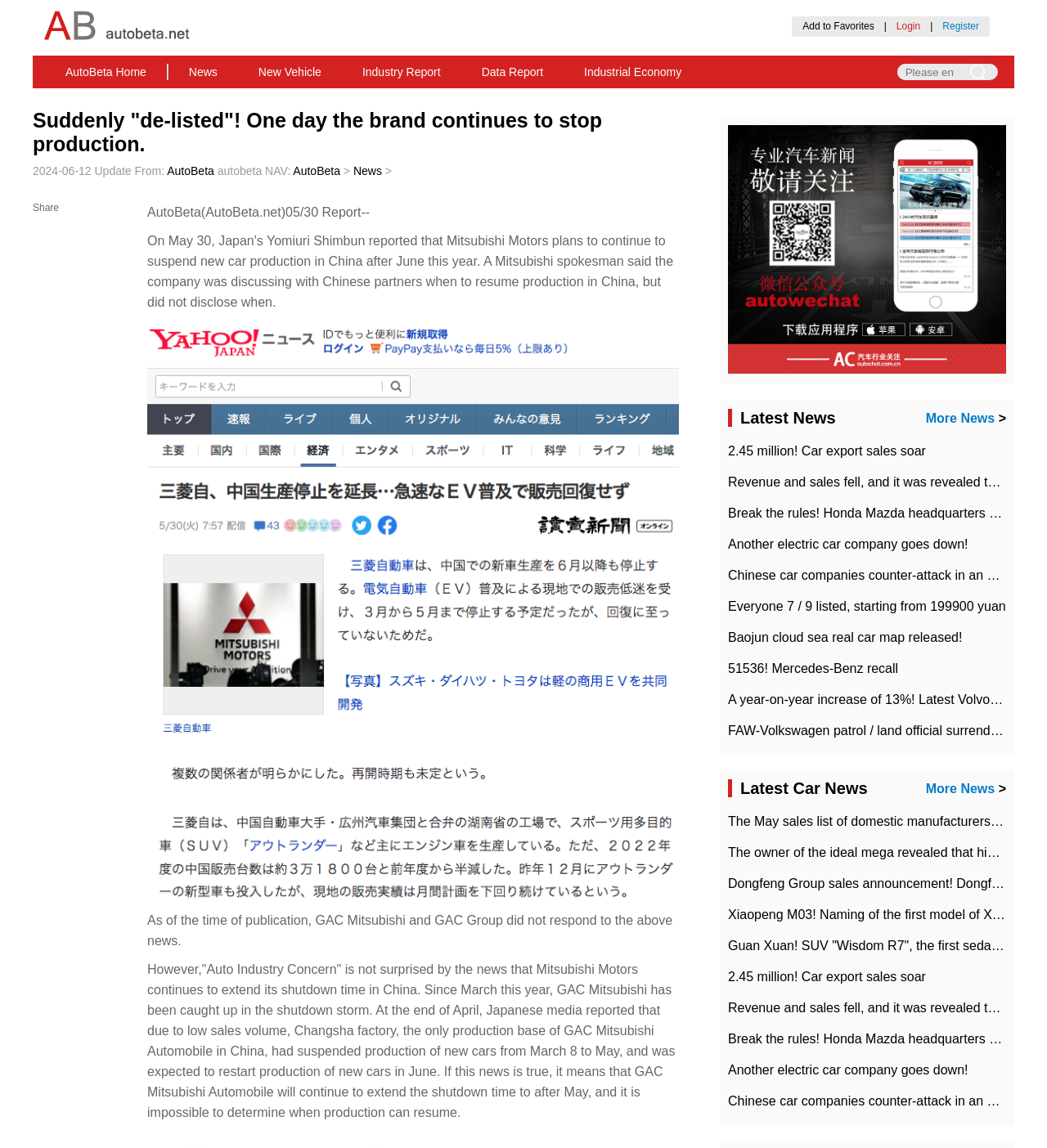Identify the bounding box coordinates of the region that should be clicked to execute the following instruction: "Login to the website".

[0.856, 0.018, 0.879, 0.028]